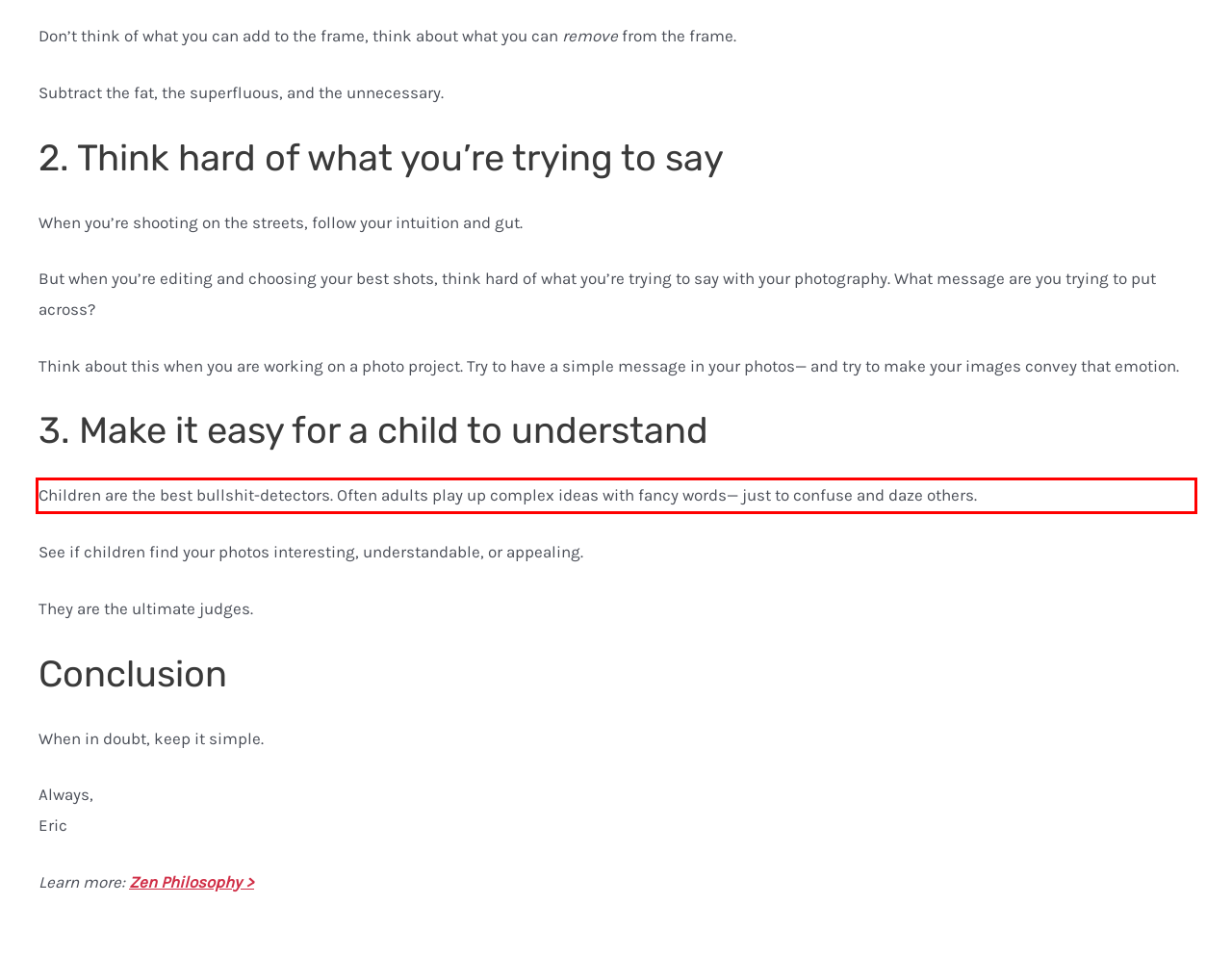Examine the webpage screenshot and use OCR to recognize and output the text within the red bounding box.

Children are the best bullshit-detectors. Often adults play up complex ideas with fancy words— just to confuse and daze others.